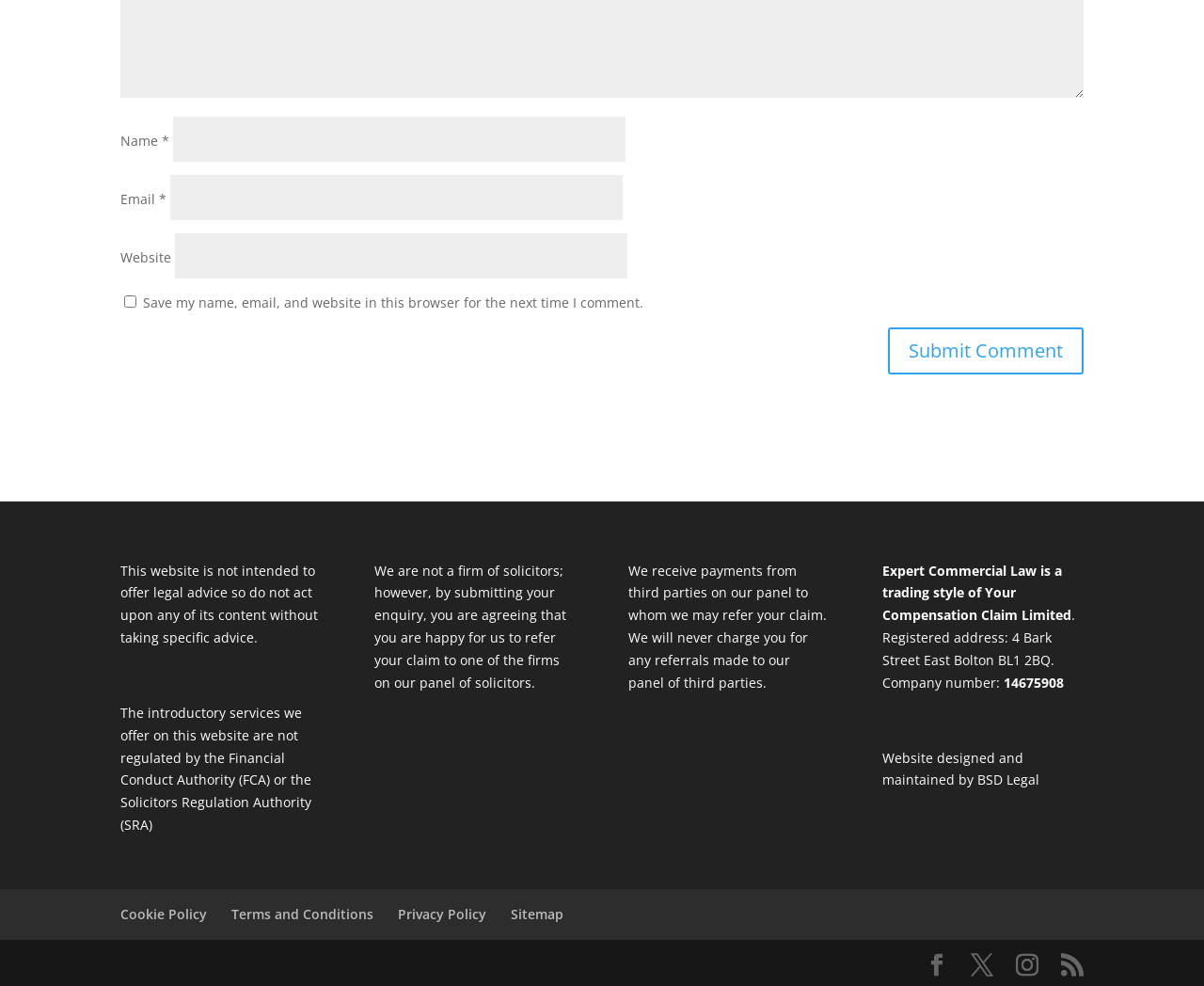Based on the image, give a detailed response to the question: What is the company's registered address?

The registered address can be found in the static text '. Registered address: 4 Bark Street East Bolton BL1 2BQ. Company number:' at the bottom of the webpage.